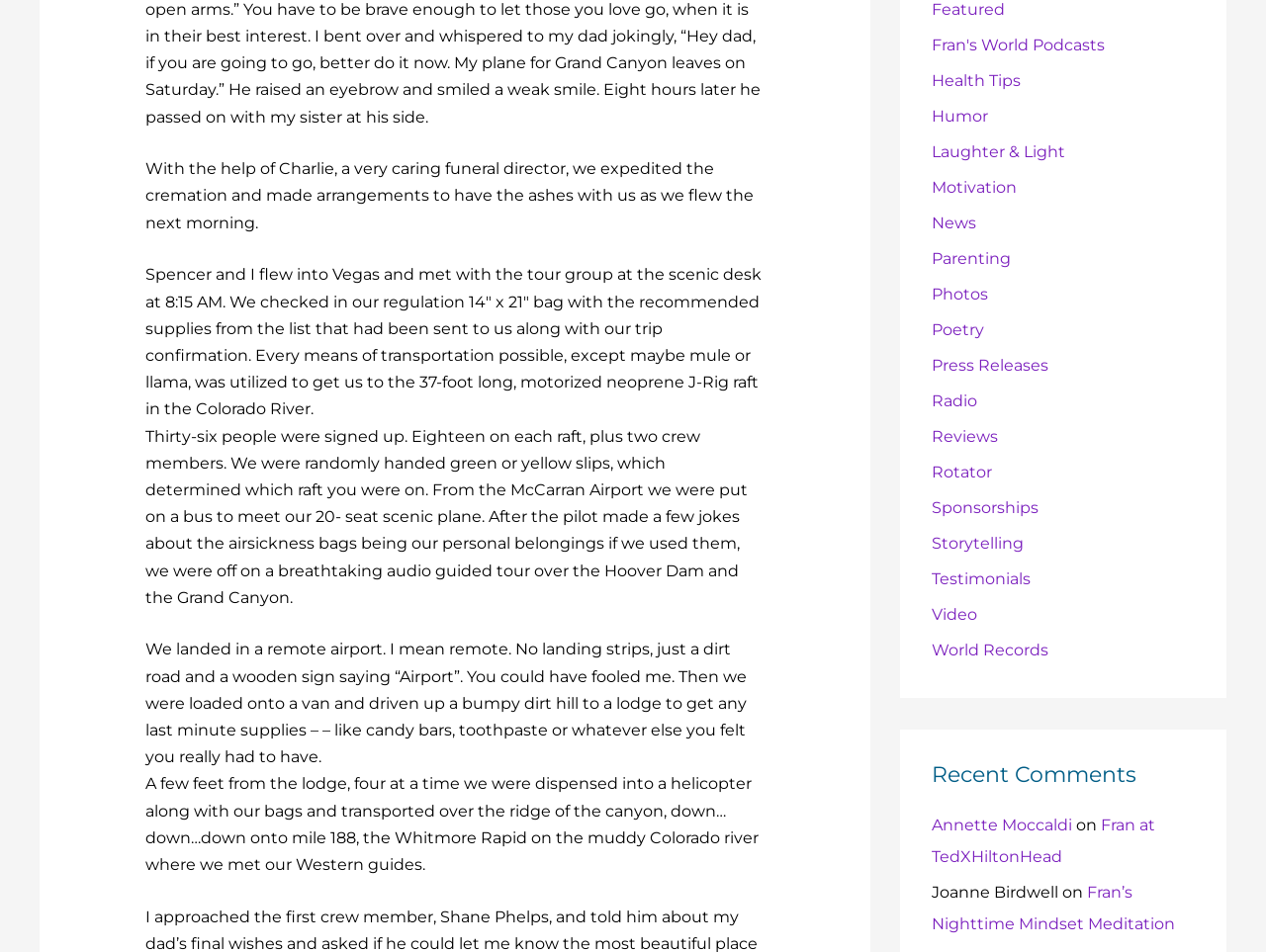Please mark the bounding box coordinates of the area that should be clicked to carry out the instruction: "Visit 'Fran's World Podcasts'".

[0.736, 0.038, 0.873, 0.057]